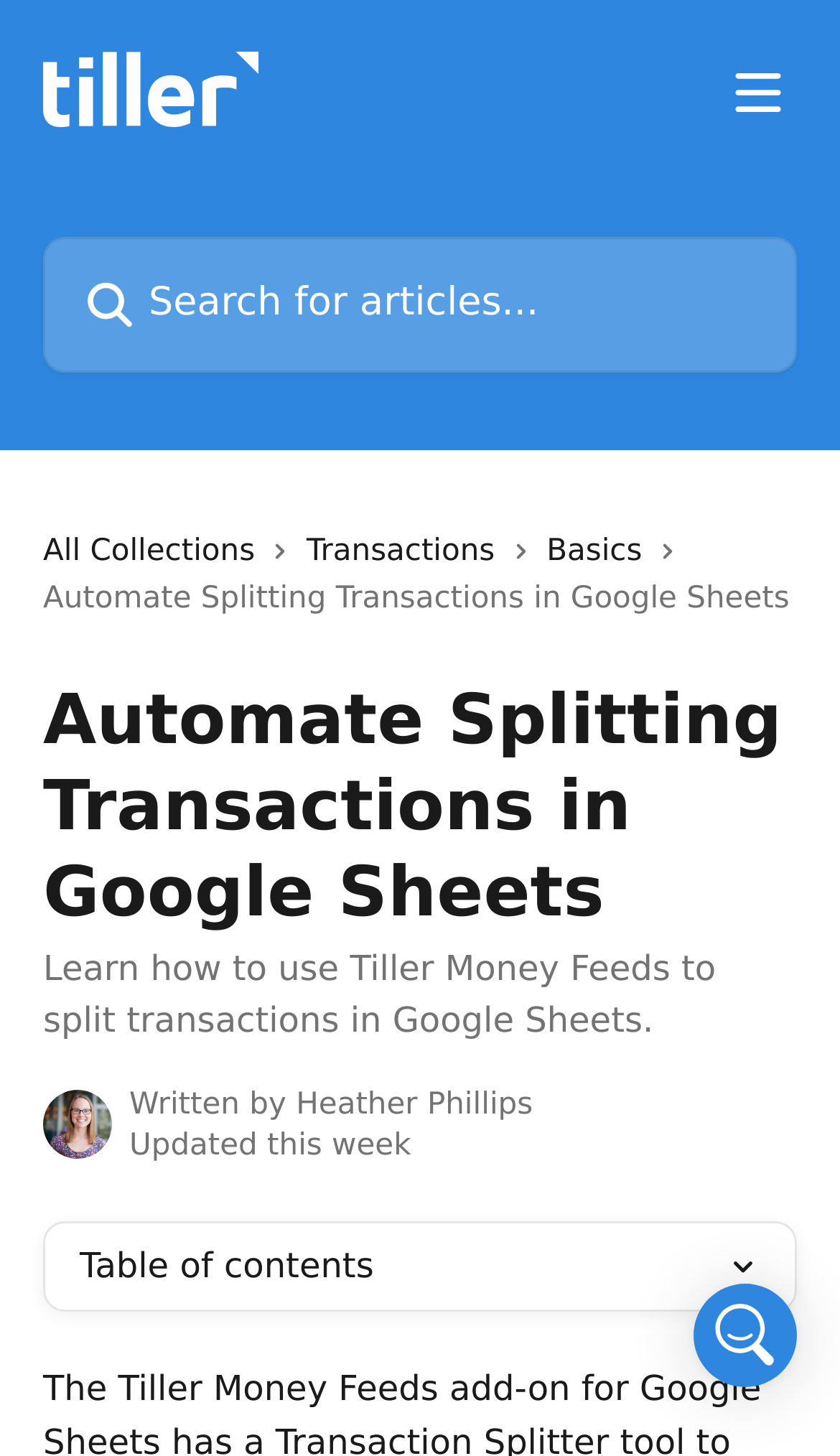What is the purpose of the search bar?
Please provide a single word or phrase as your answer based on the screenshot.

To search for articles